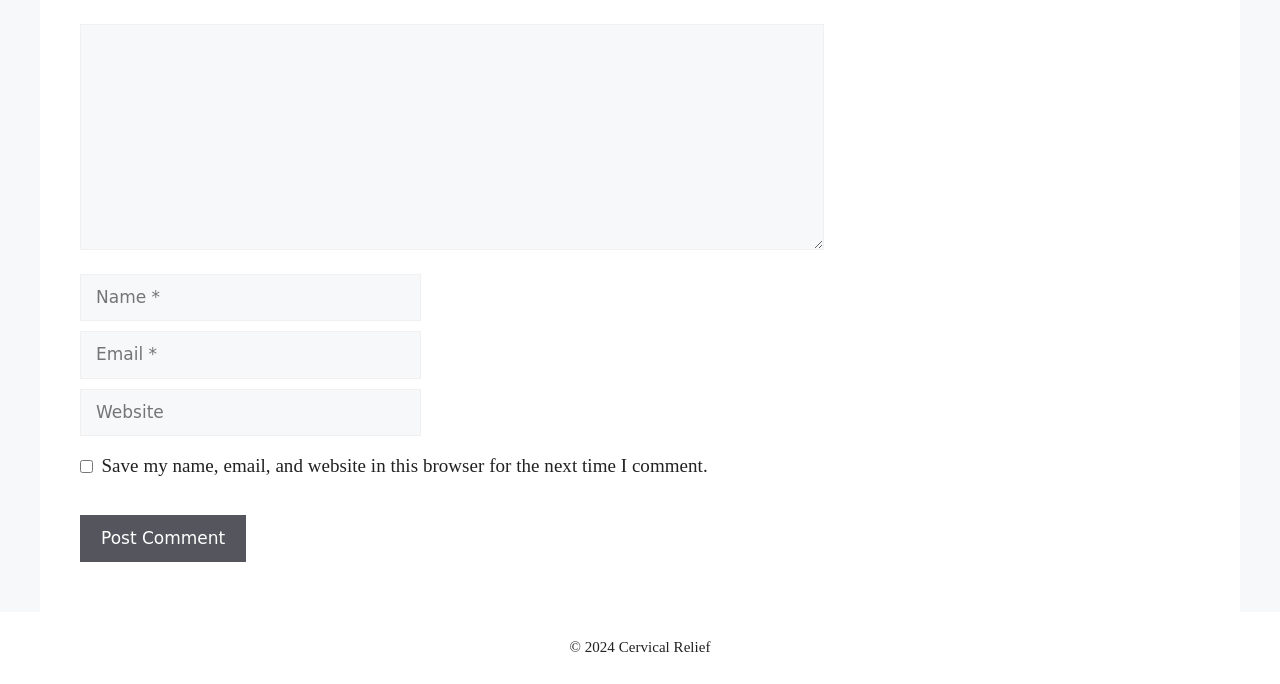Find the bounding box coordinates of the UI element according to this description: "parent_node: Comment name="author" placeholder="Name *"".

[0.062, 0.4, 0.329, 0.47]